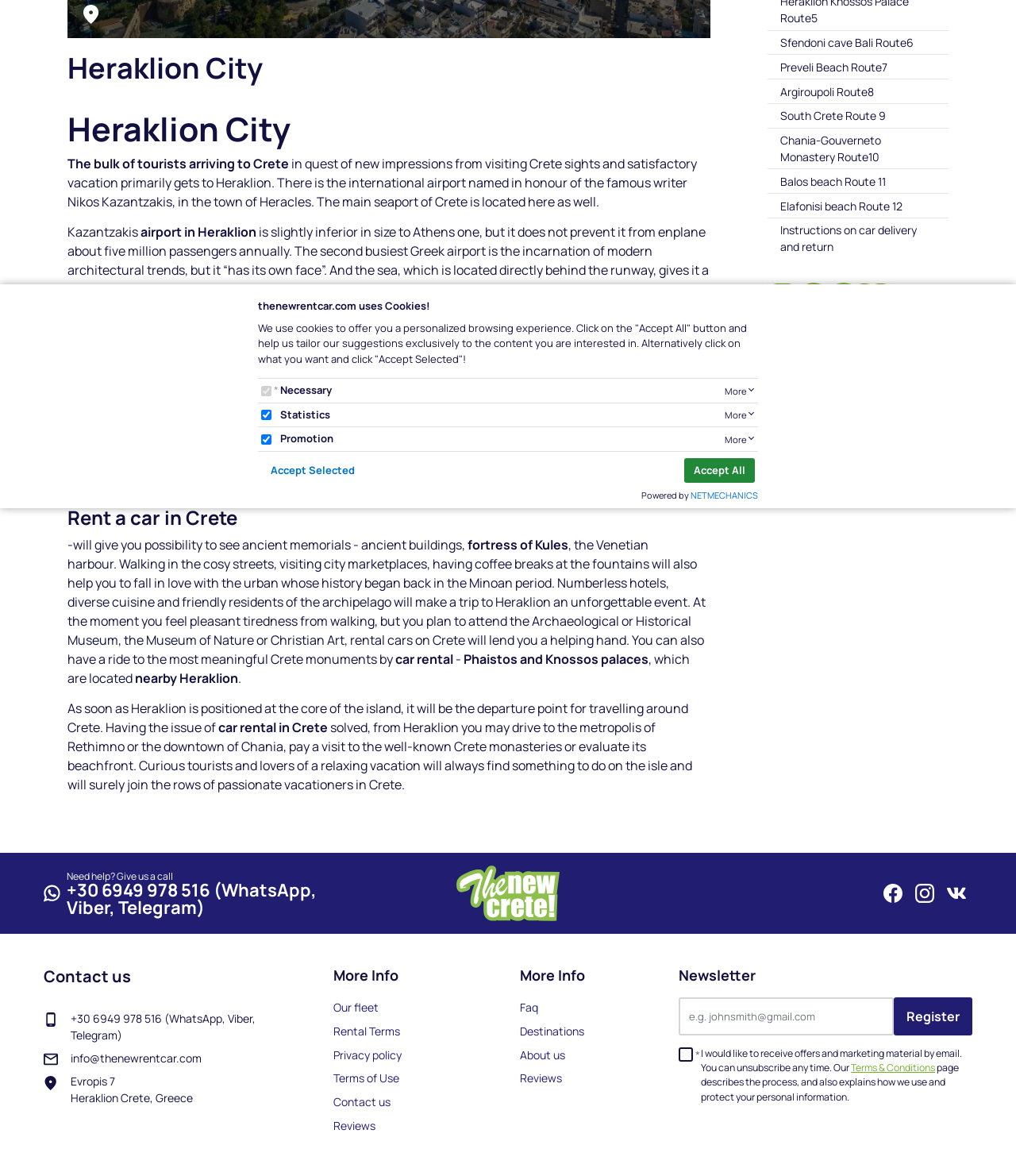Find the bounding box coordinates of the UI element according to this description: "More Info".

[0.512, 0.822, 0.594, 0.842]